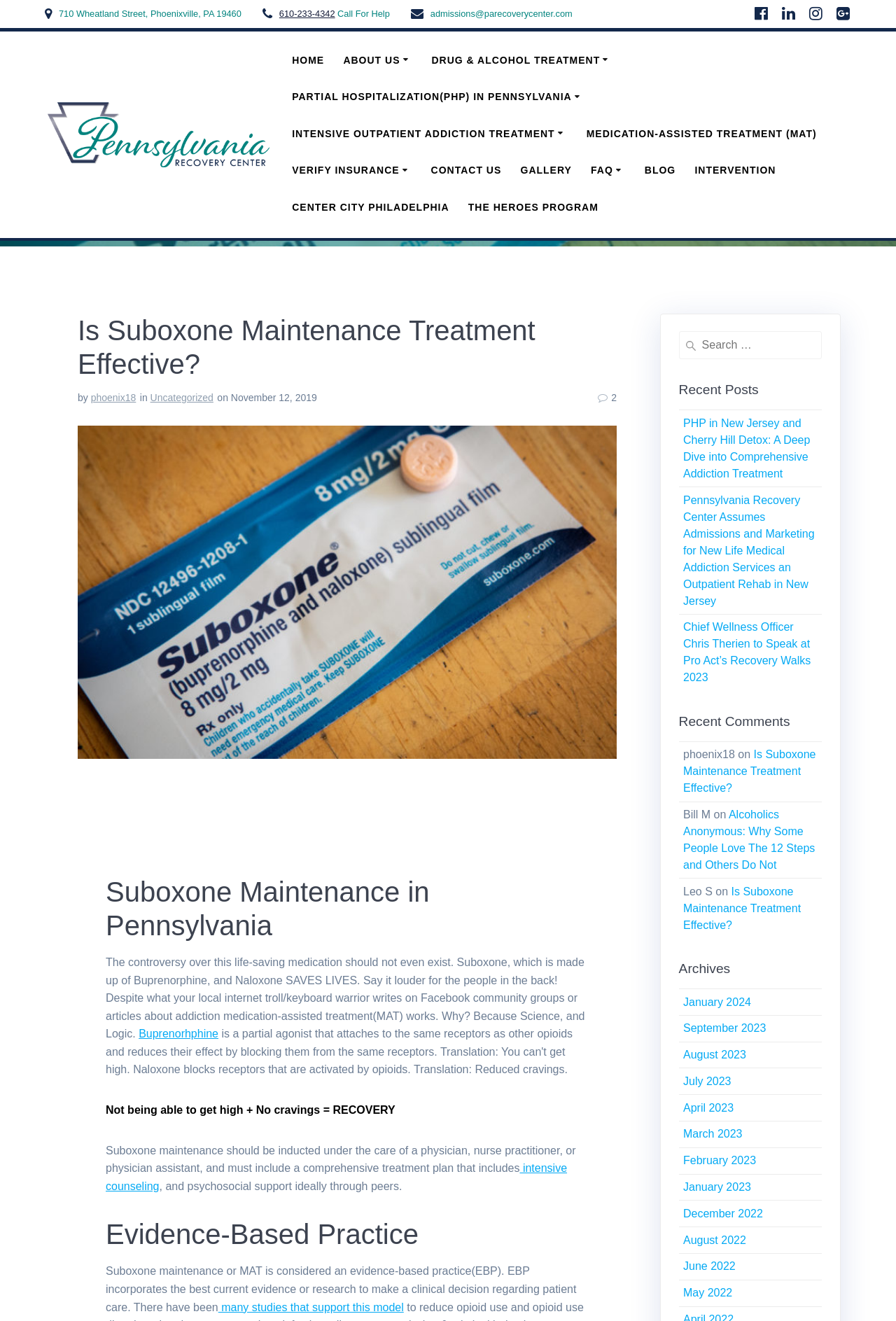Identify the bounding box coordinates of the section that should be clicked to achieve the task described: "Verify insurance".

[0.326, 0.123, 0.46, 0.137]